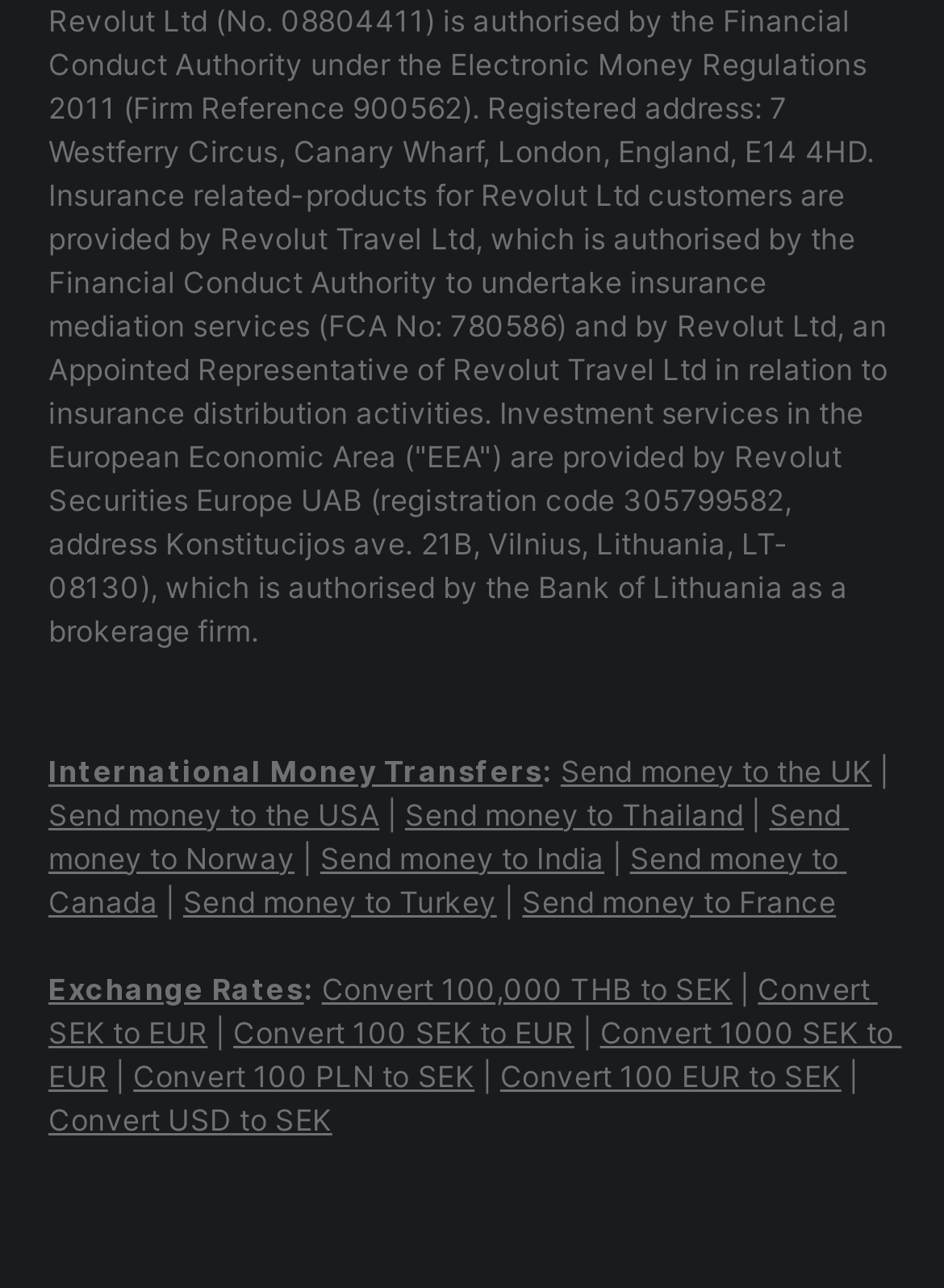Identify the bounding box for the UI element specified in this description: "Exchange Rates". The coordinates must be four float numbers between 0 and 1, formatted as [left, top, right, bottom].

[0.051, 0.753, 0.322, 0.781]